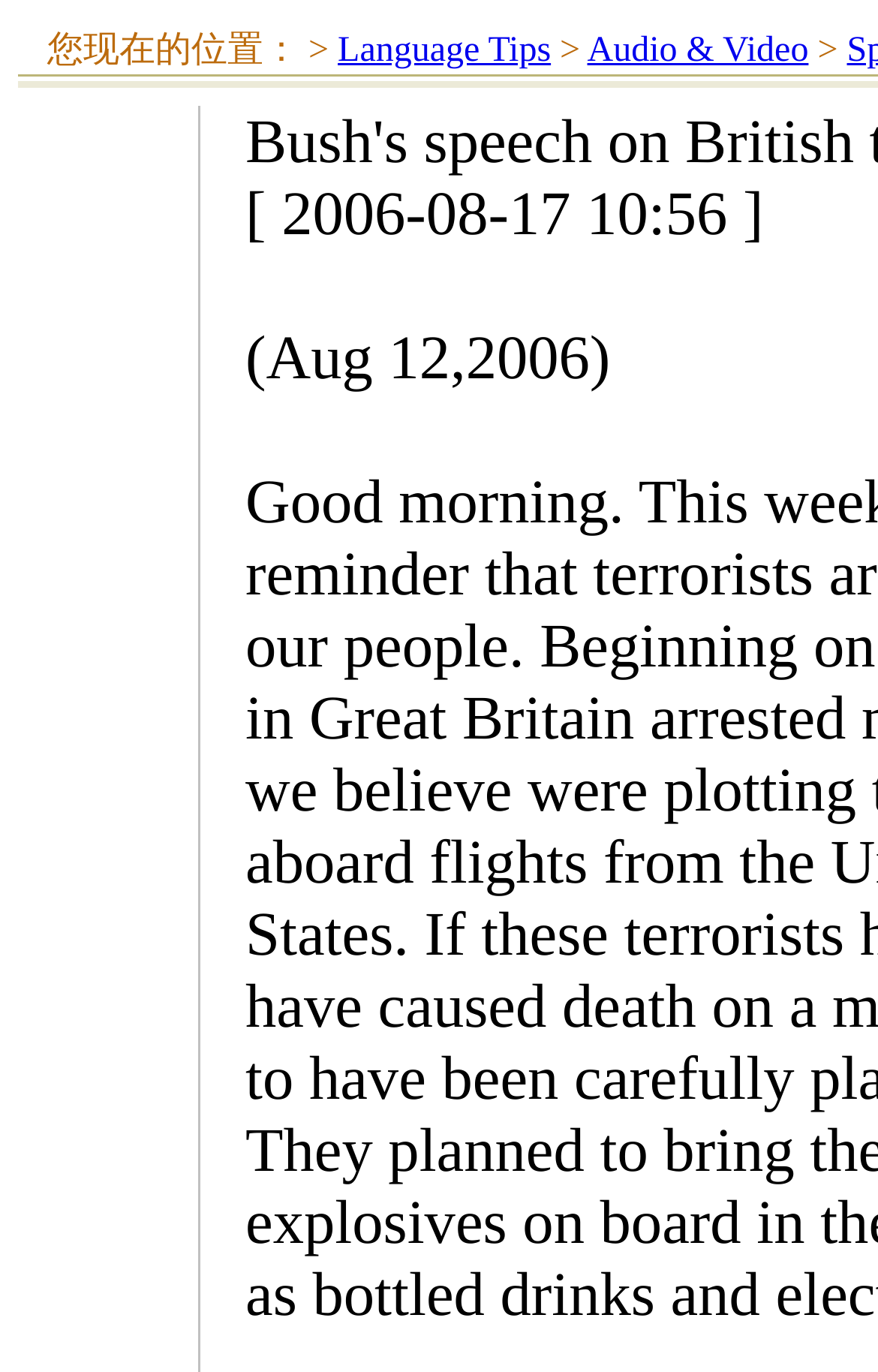Answer the question with a single word or phrase: 
Is there a table layout on the webpage?

Yes